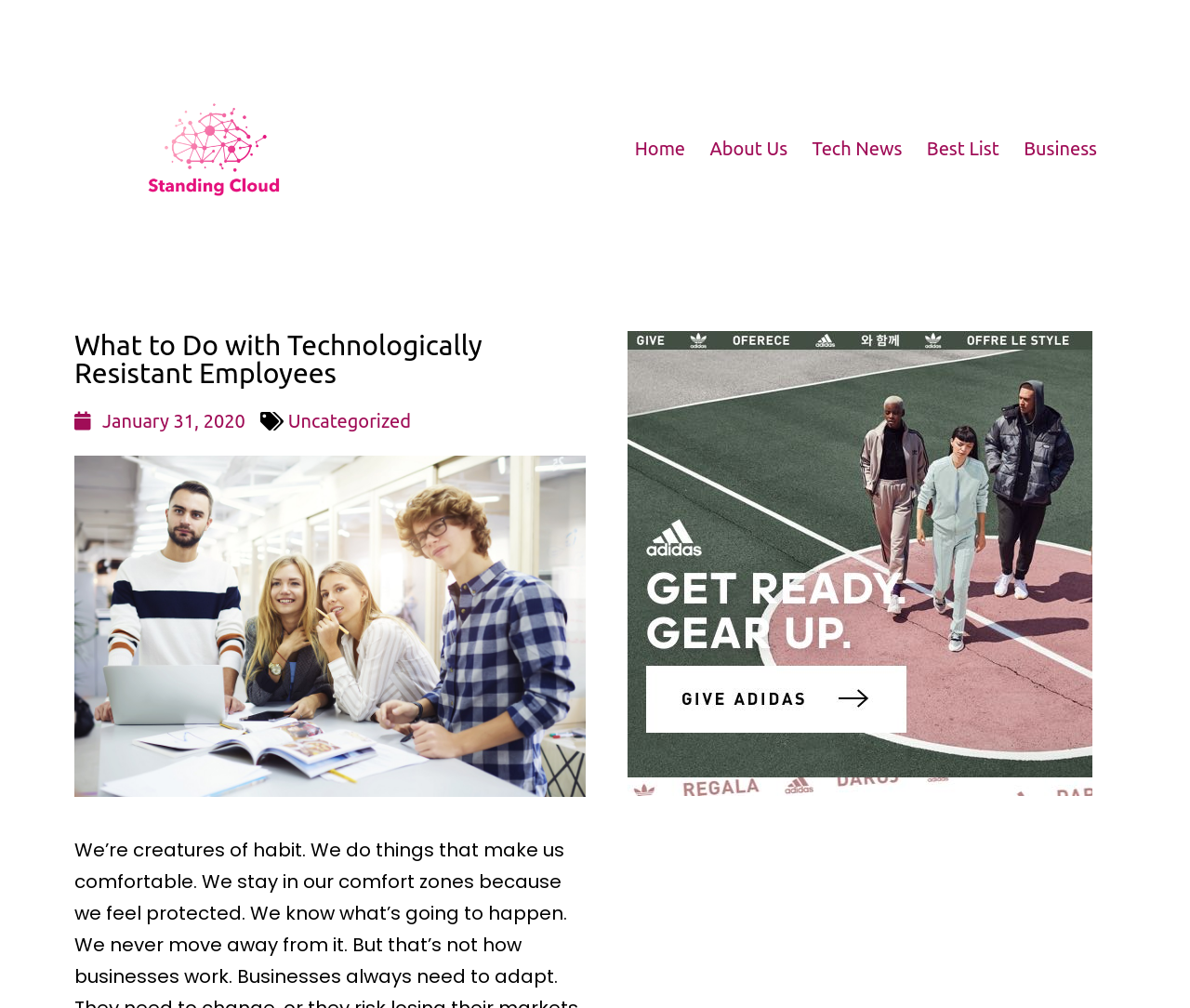Indicate the bounding box coordinates of the element that needs to be clicked to satisfy the following instruction: "View the business meeting image". The coordinates should be four float numbers between 0 and 1, i.e., [left, top, right, bottom].

[0.062, 0.452, 0.492, 0.79]